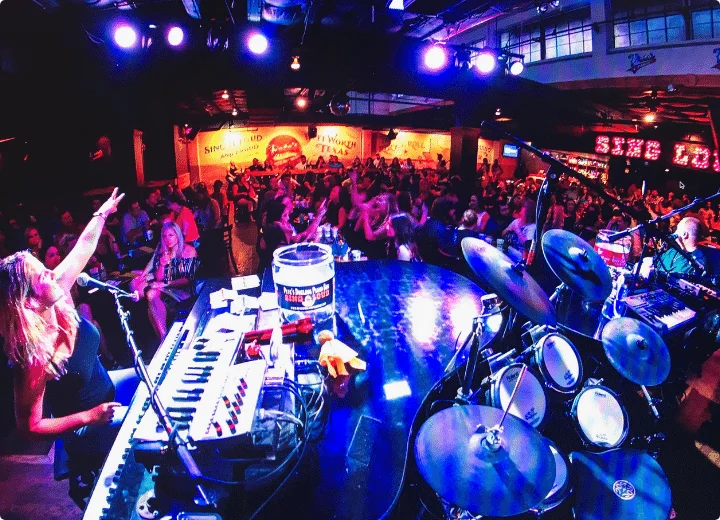What type of equipment is on the stage?
Answer the question using a single word or phrase, according to the image.

Drum set and others